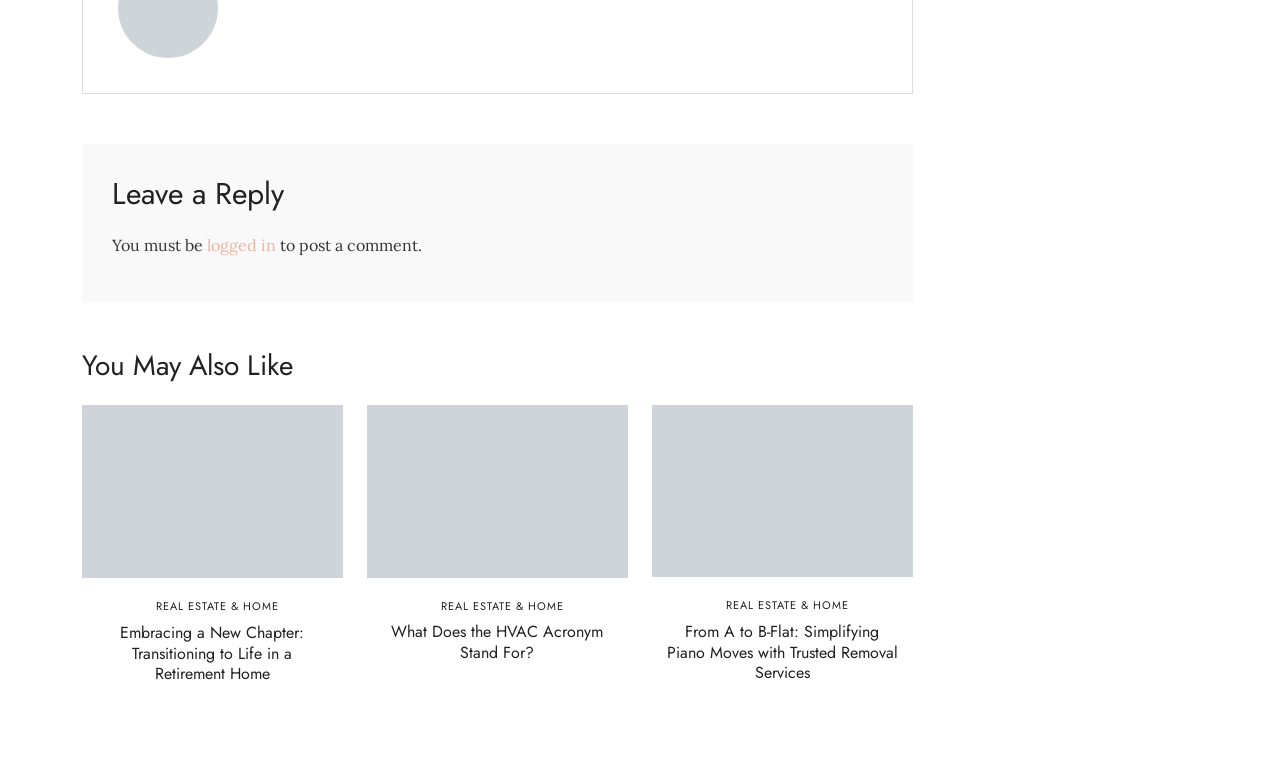Give a one-word or short phrase answer to this question: 
Is the third article about piano moves?

Yes